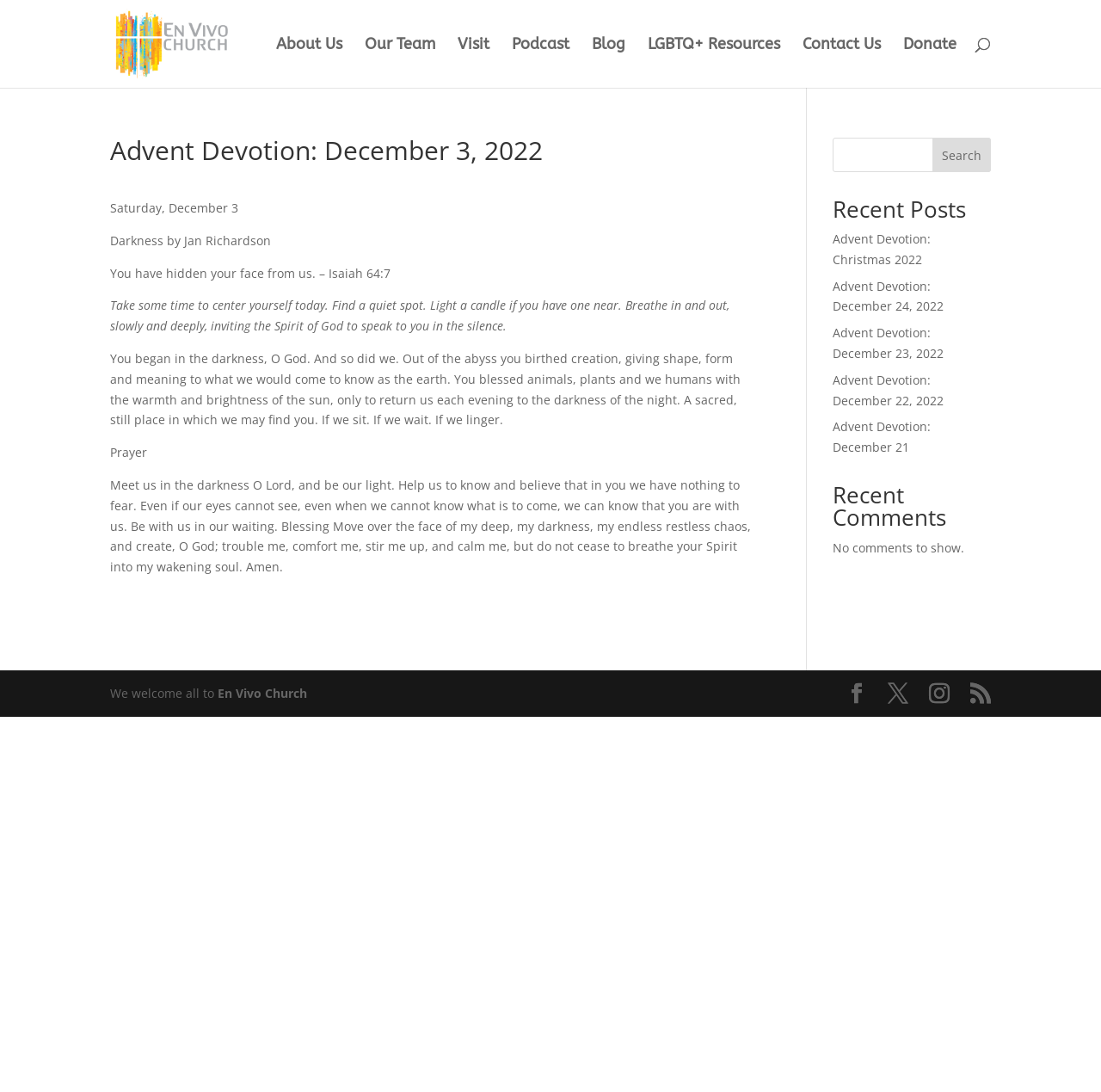Offer a detailed explanation of the webpage layout and contents.

This webpage is about Advent Devotion, specifically for December 3, 2022, from En Vivo Church. At the top, there is a logo of En Vivo Church, accompanied by a link to the church's website. Below the logo, there are several links to different sections of the website, including "About Us", "Our Team", "Visit", "Podcast", "Blog", "LGBTQ+ Resources", "Contact Us", and "Donate".

The main content of the page is an article with a heading "Advent Devotion: December 3, 2022". The article starts with a date, "Saturday, December 3", followed by the title "Darkness by Jan Richardson". The text then quotes from Isaiah 64:7, "You have hidden your face from us." The devotion continues with a reflection on the darkness and the importance of centering oneself, inviting the Spirit of God to speak in the silence.

The devotion also includes a prayer, "Meet us in the darkness O Lord, and be our light. Help us to know and believe that in you we have nothing to fear." The prayer is followed by a blessing, asking God to breathe His Spirit into the soul.

On the right side of the page, there is a search bar with a button labeled "Search". Below the search bar, there is a section titled "Recent Posts" with links to several other Advent devotion articles, including "Advent Devotion: Christmas 2022", "Advent Devotion: December 24, 2022", and others.

Further down, there is a section titled "Recent Comments" with a message indicating that there are no comments to show. At the bottom of the page, there are links to social media platforms and a statement "We welcome all to En Vivo Church".